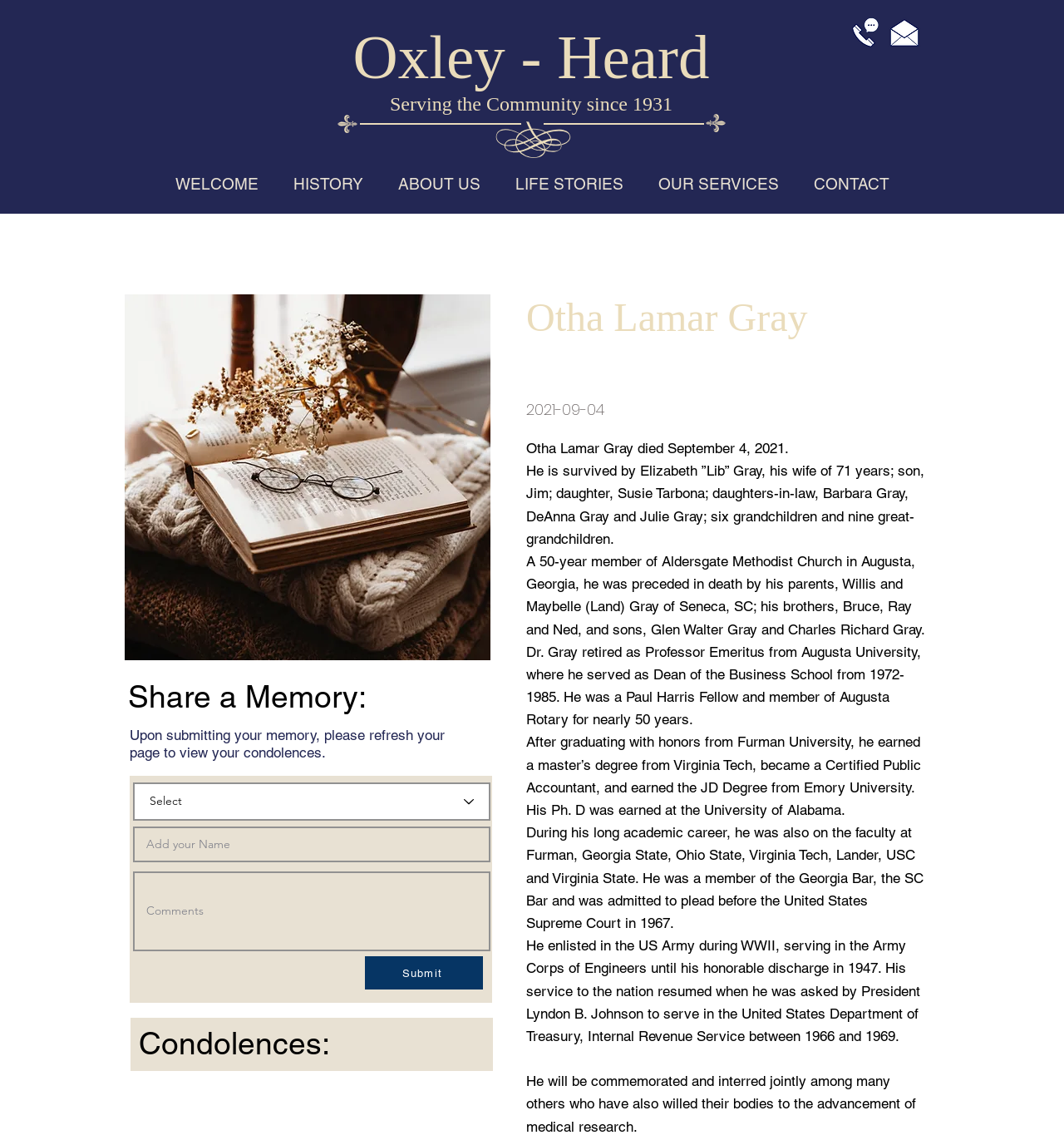How many years was Otha Lamar Gray married to his wife?
Give a one-word or short-phrase answer derived from the screenshot.

71 years